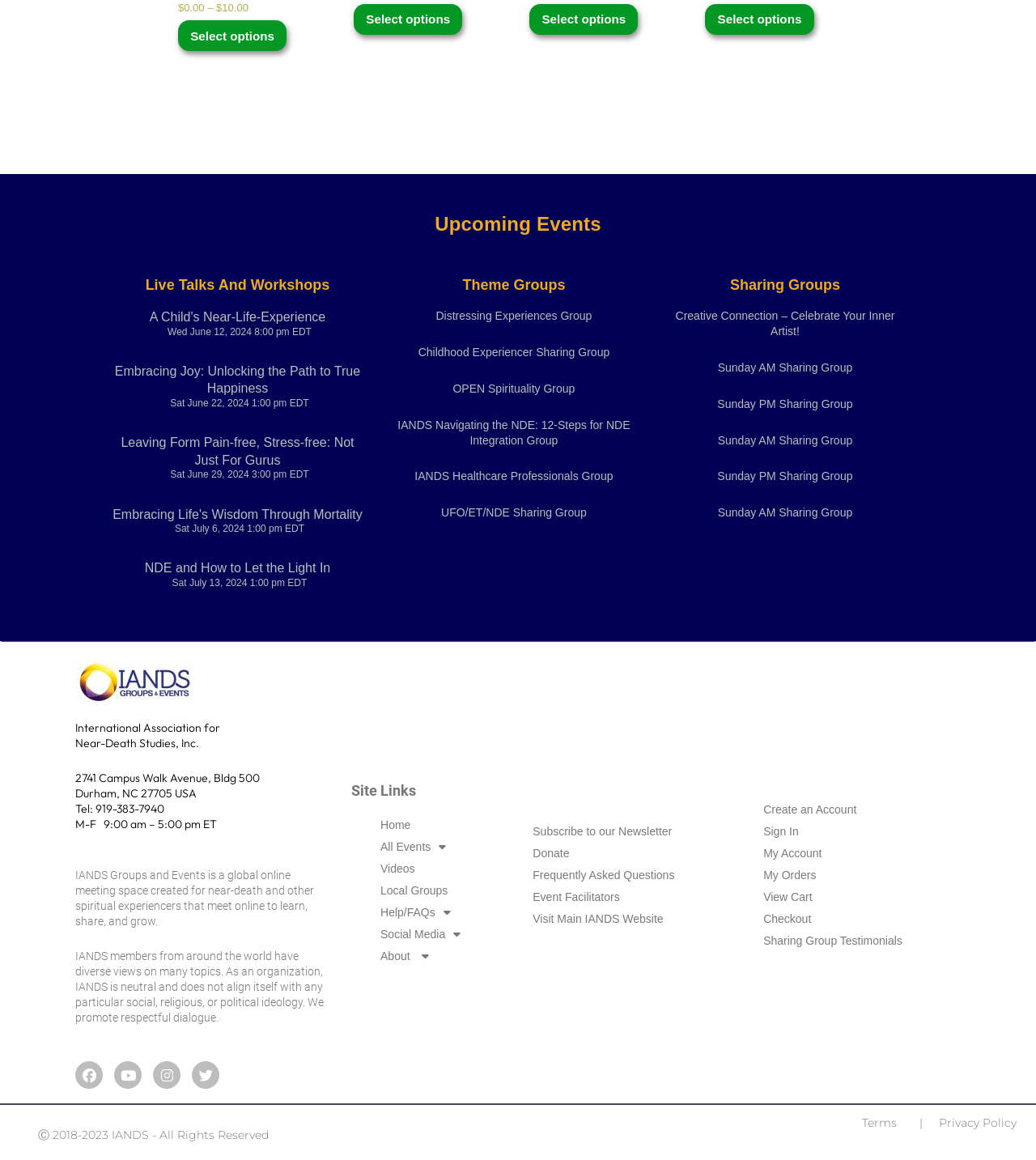Could you determine the bounding box coordinates of the clickable element to complete the instruction: "Join the Distressing Experiences Group"? Provide the coordinates as four float numbers between 0 and 1, i.e., [left, top, right, bottom].

[0.421, 0.267, 0.571, 0.278]